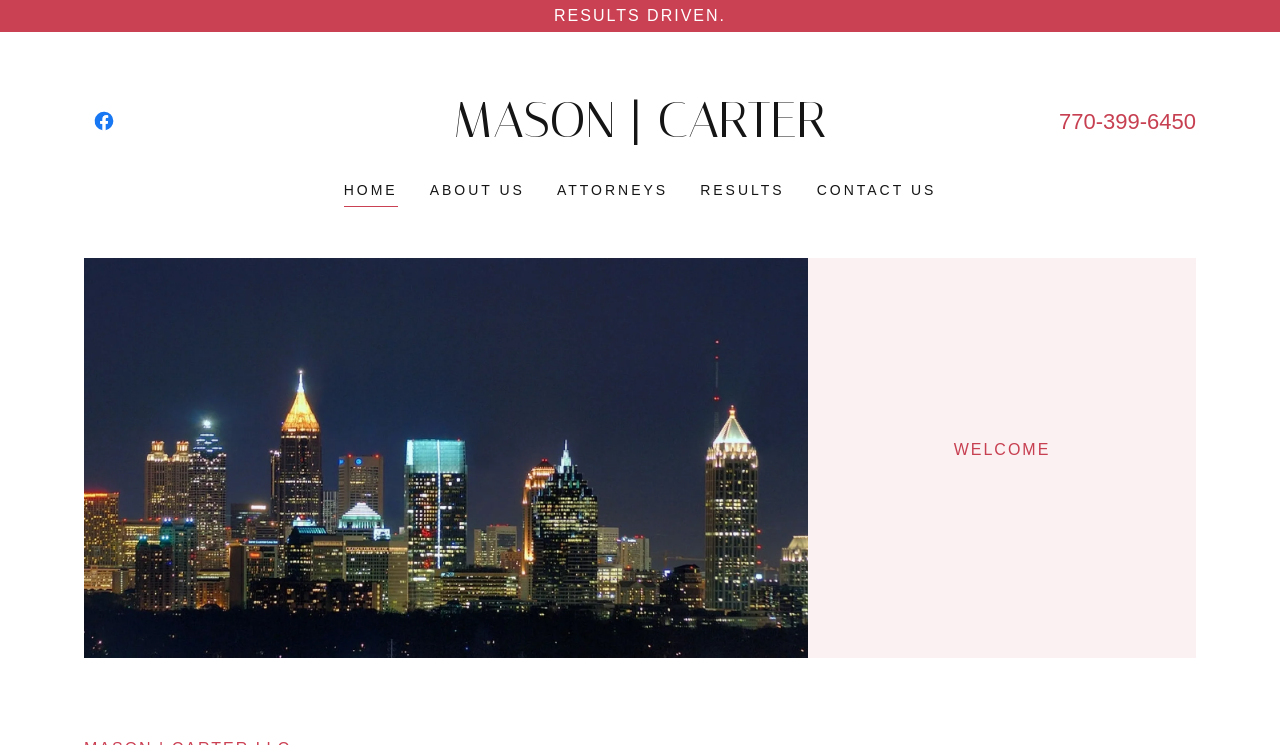Please provide a one-word or short phrase answer to the question:
What is the phone number?

770-399-6450